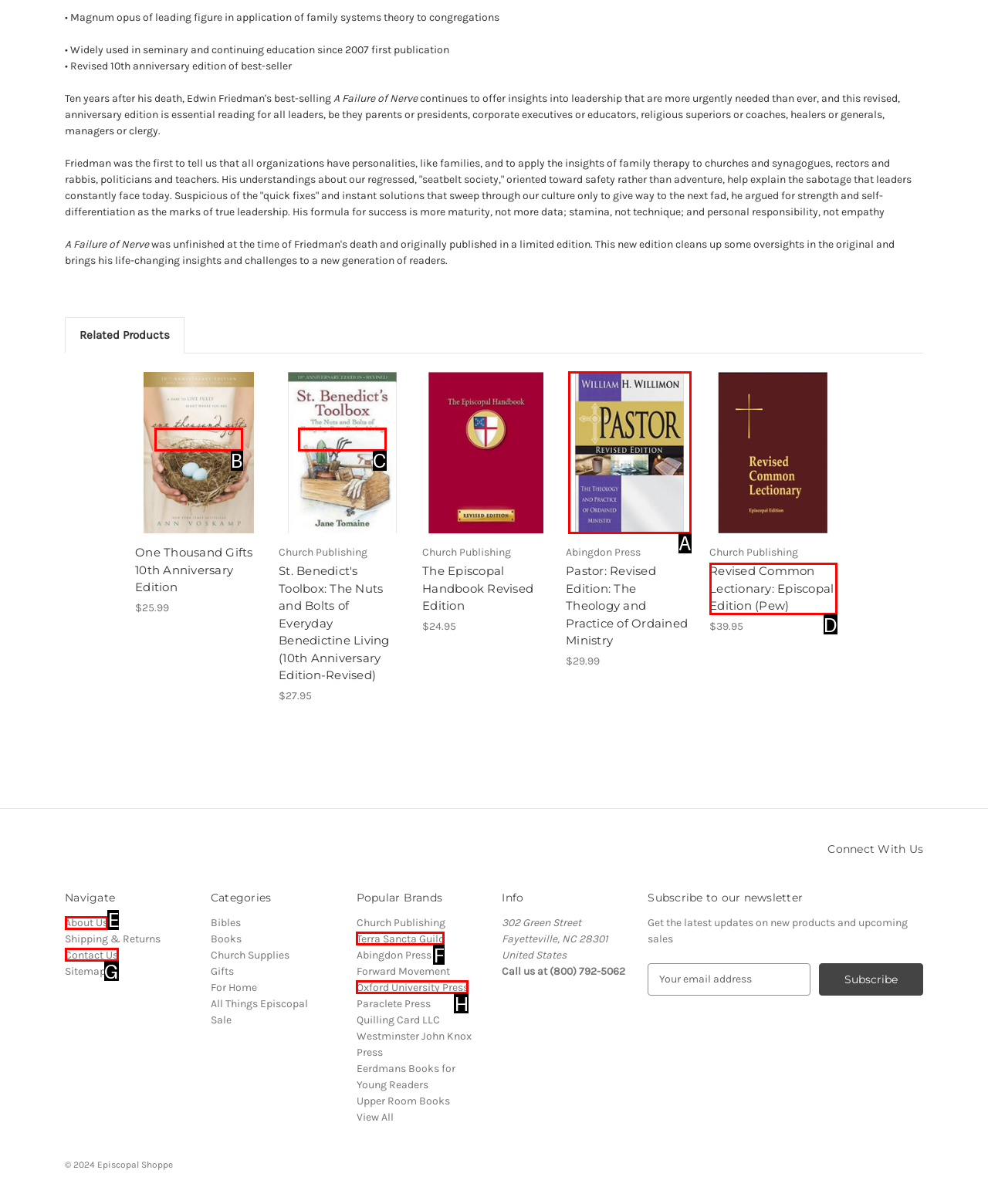Determine the correct UI element to click for this instruction: Click the 'About Us' link. Respond with the letter of the chosen element.

E